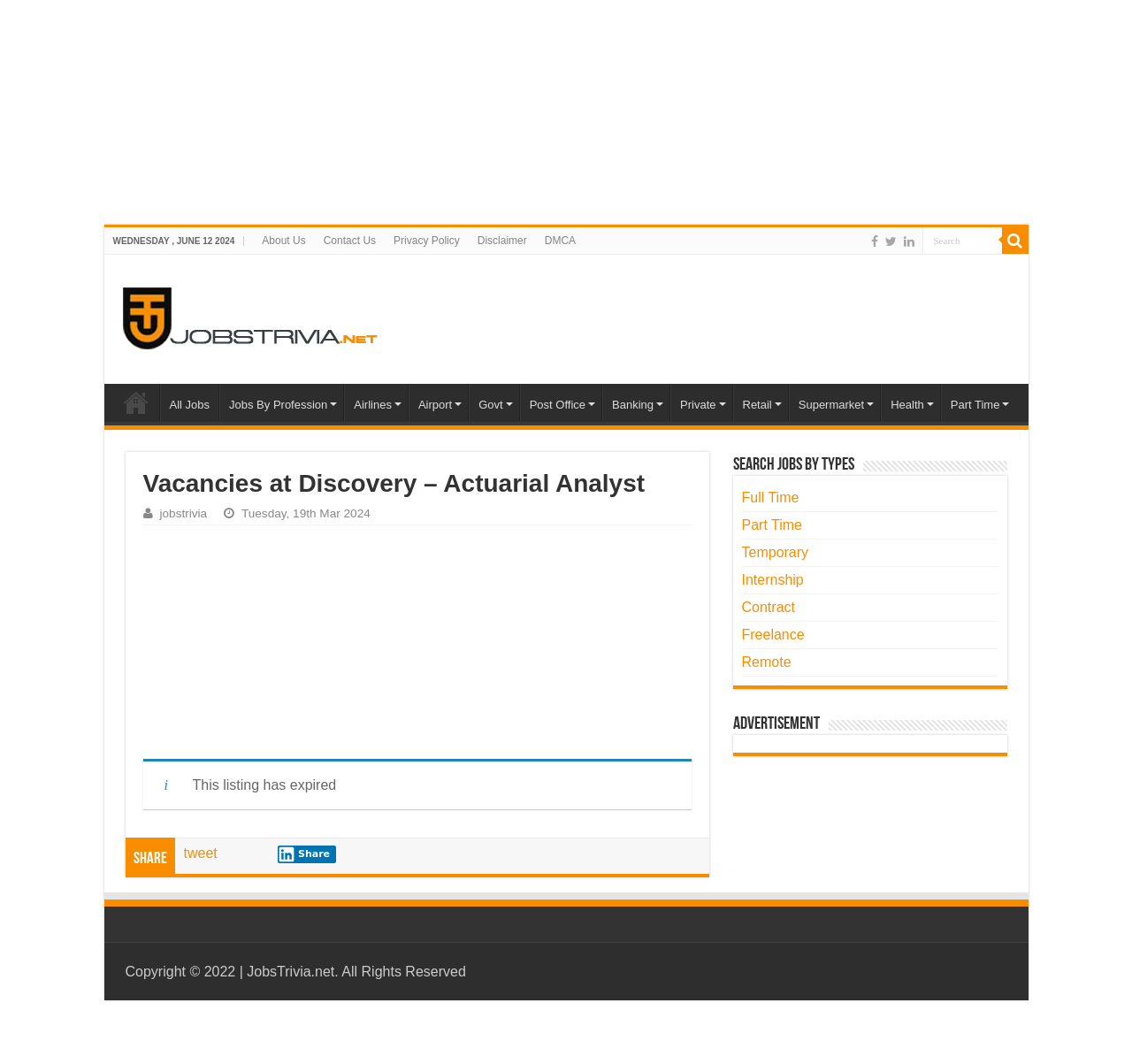Determine the bounding box coordinates of the clickable region to execute the instruction: "Share this job listing". The coordinates should be four float numbers between 0 and 1, denoted as [left, top, right, bottom].

[0.245, 0.795, 0.297, 0.811]